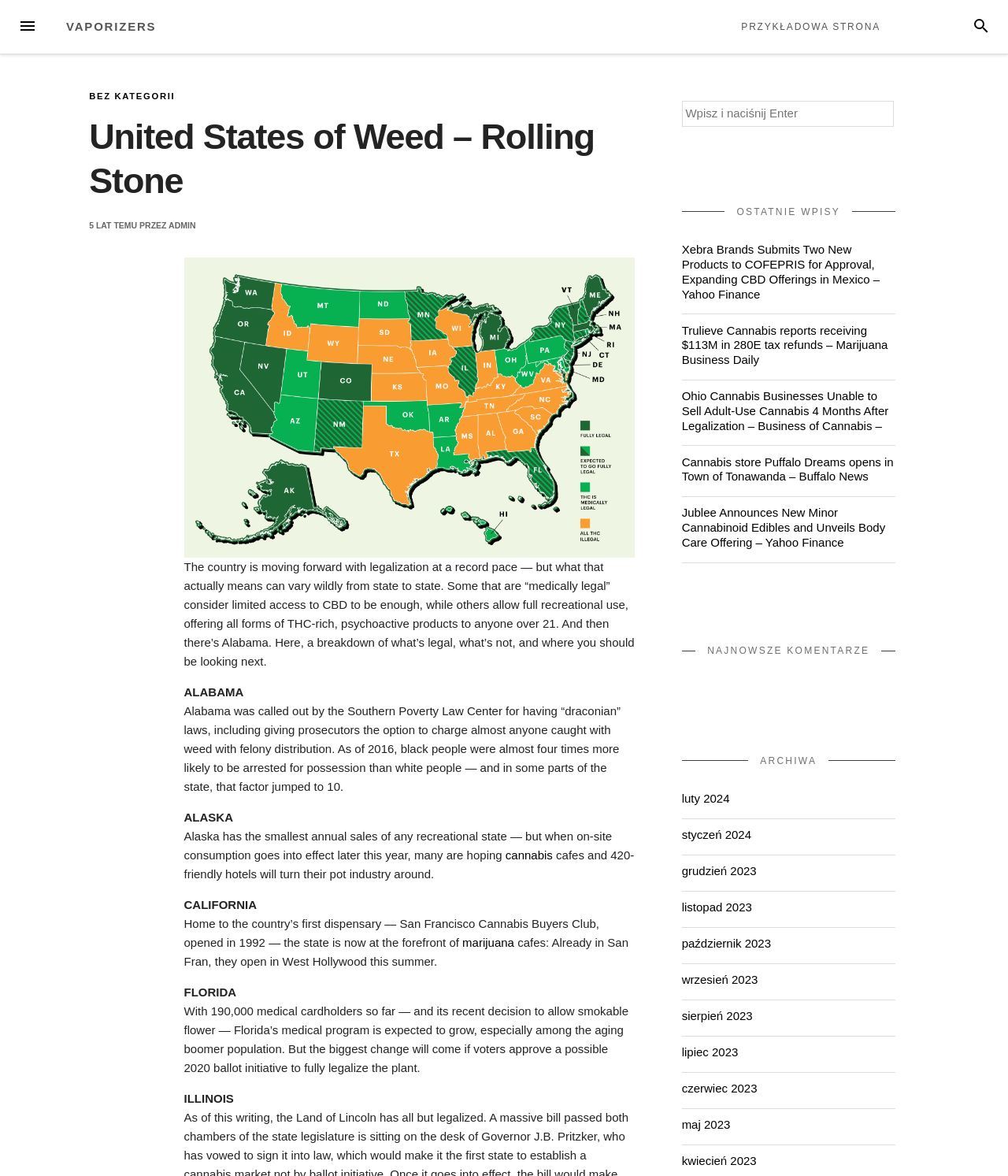Offer a meticulous description of the webpage's structure and content.

The webpage appears to be an article from Rolling Stone, titled "United States of Weed". The page has a menu button at the top left corner, and a search button at the top right corner. Below the menu button, there are several links to different sections of the website, including "VAPORIZERS" and "PRZYKŁADOWA STRONA".

The main content of the article is divided into sections, each focusing on a different state in the United States and its laws regarding marijuana. The sections are headed by the state's name, such as "ALABAMA", "ALASKA", and "CALIFORNIA". Each section provides information on the state's laws, including what is legal and what is not, and any notable developments or changes in the laws.

There are also several images on the page, including a large image below the header that takes up most of the width of the page. The images are not explicitly described, but they appear to be related to the topic of marijuana.

In addition to the main article, there are several links to other articles and news stories on the right side of the page, under the headings "OSTATNIE WPISY" (Recent Posts) and "NAJNOWSZE KOMENTARZE" (Latest Comments). These links appear to be related to the topic of marijuana and cannabis businesses.

At the bottom of the page, there are links to archives of previous articles, organized by month.